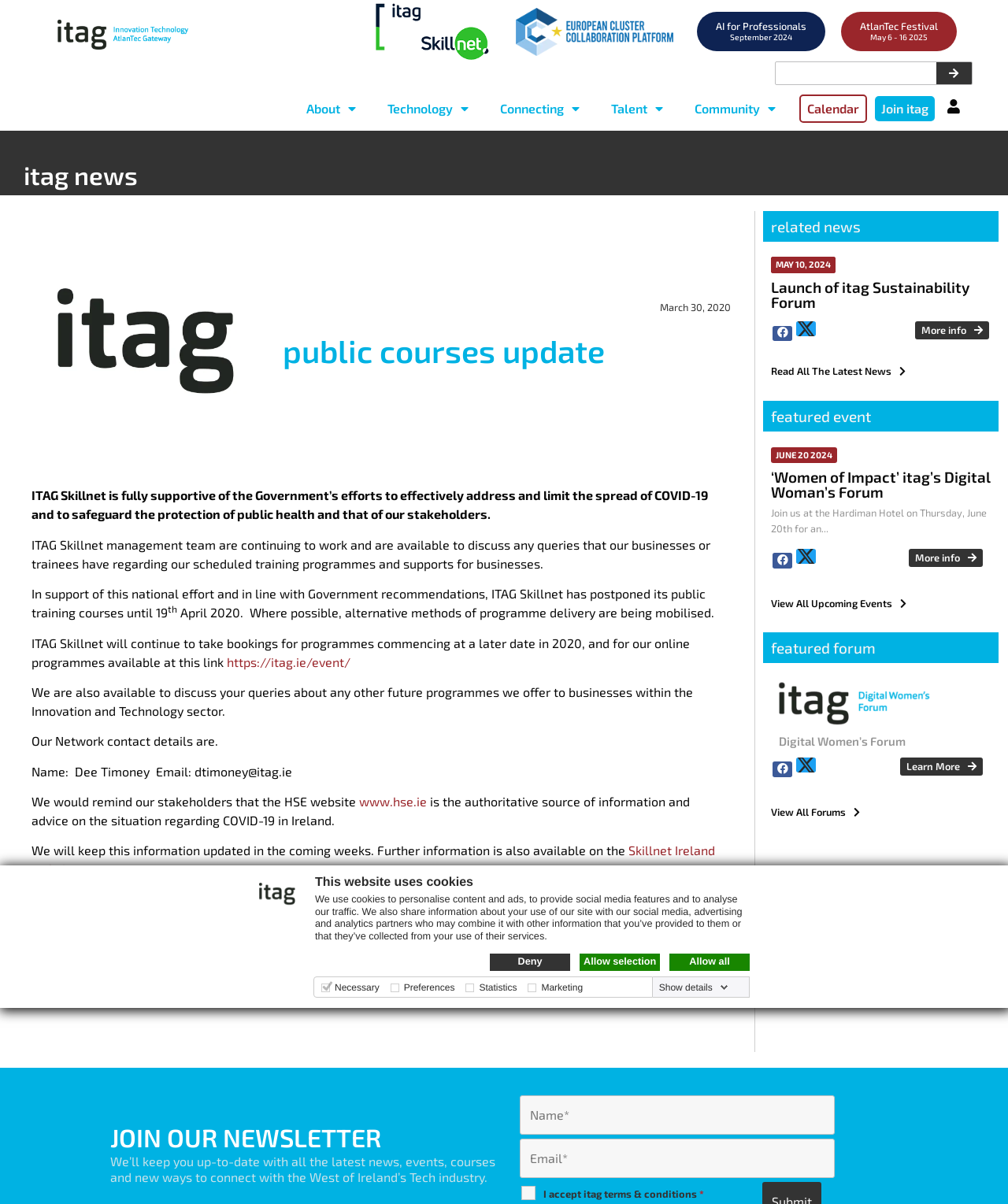Locate the bounding box coordinates of the element's region that should be clicked to carry out the following instruction: "Learn more about itag news". The coordinates need to be four float numbers between 0 and 1, i.e., [left, top, right, bottom].

[0.023, 0.135, 0.977, 0.156]